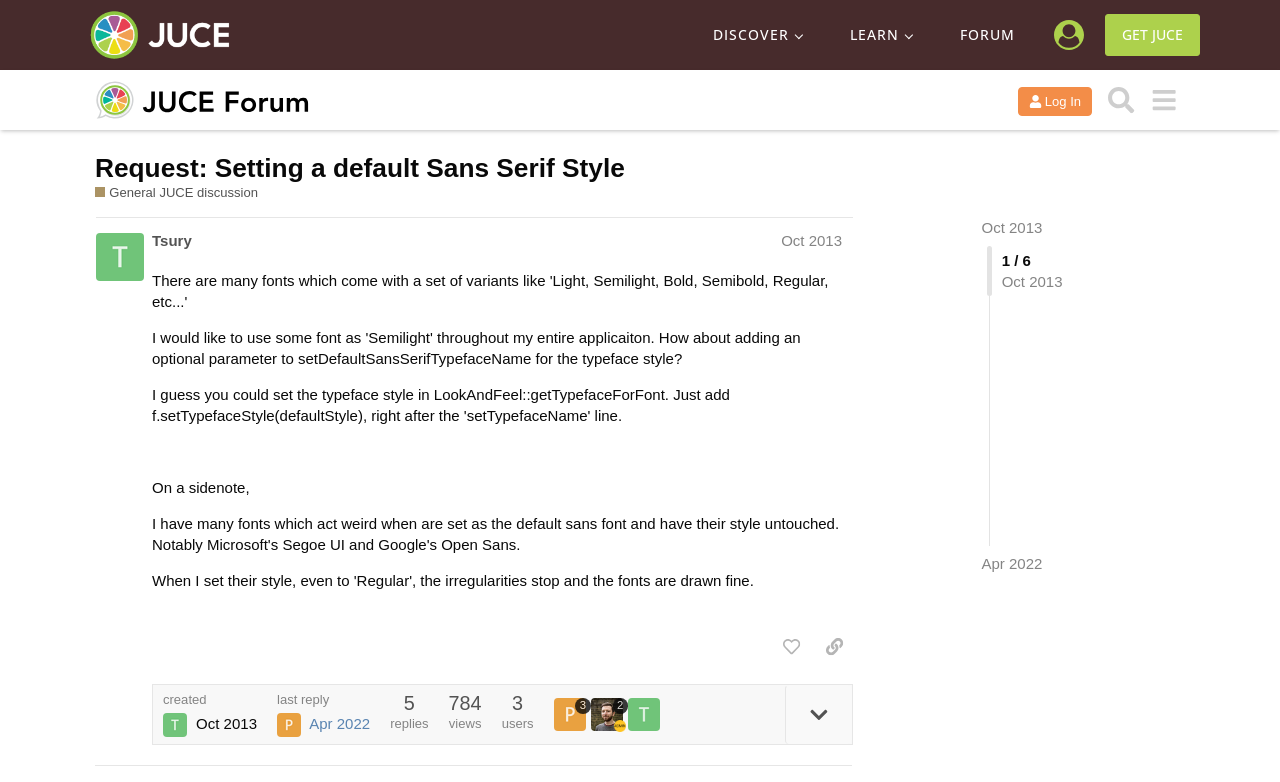Please pinpoint the bounding box coordinates for the region I should click to adhere to this instruction: "Search for something".

[0.859, 0.101, 0.892, 0.155]